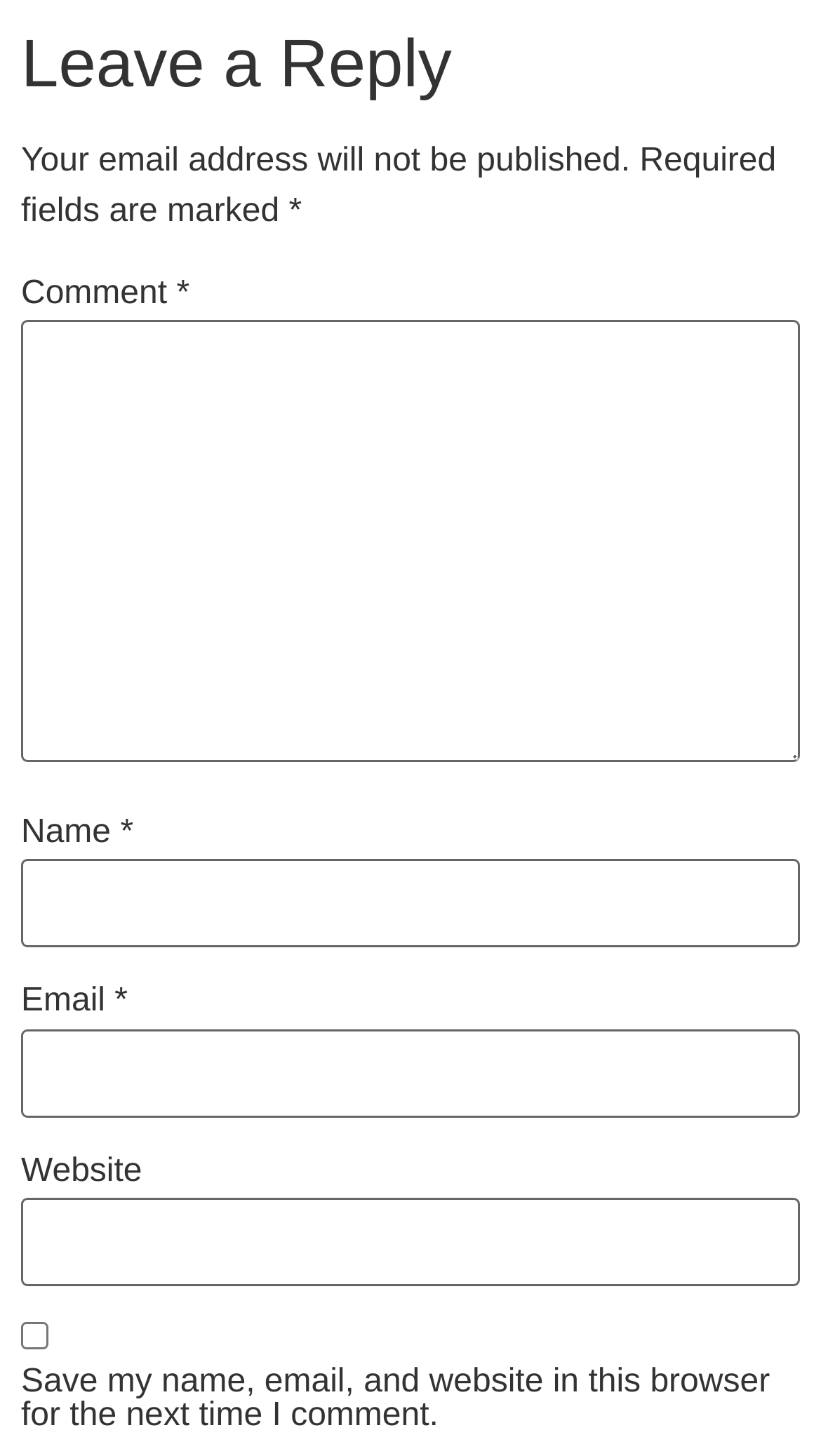Please reply with a single word or brief phrase to the question: 
What is the function of the checkbox?

To save user information